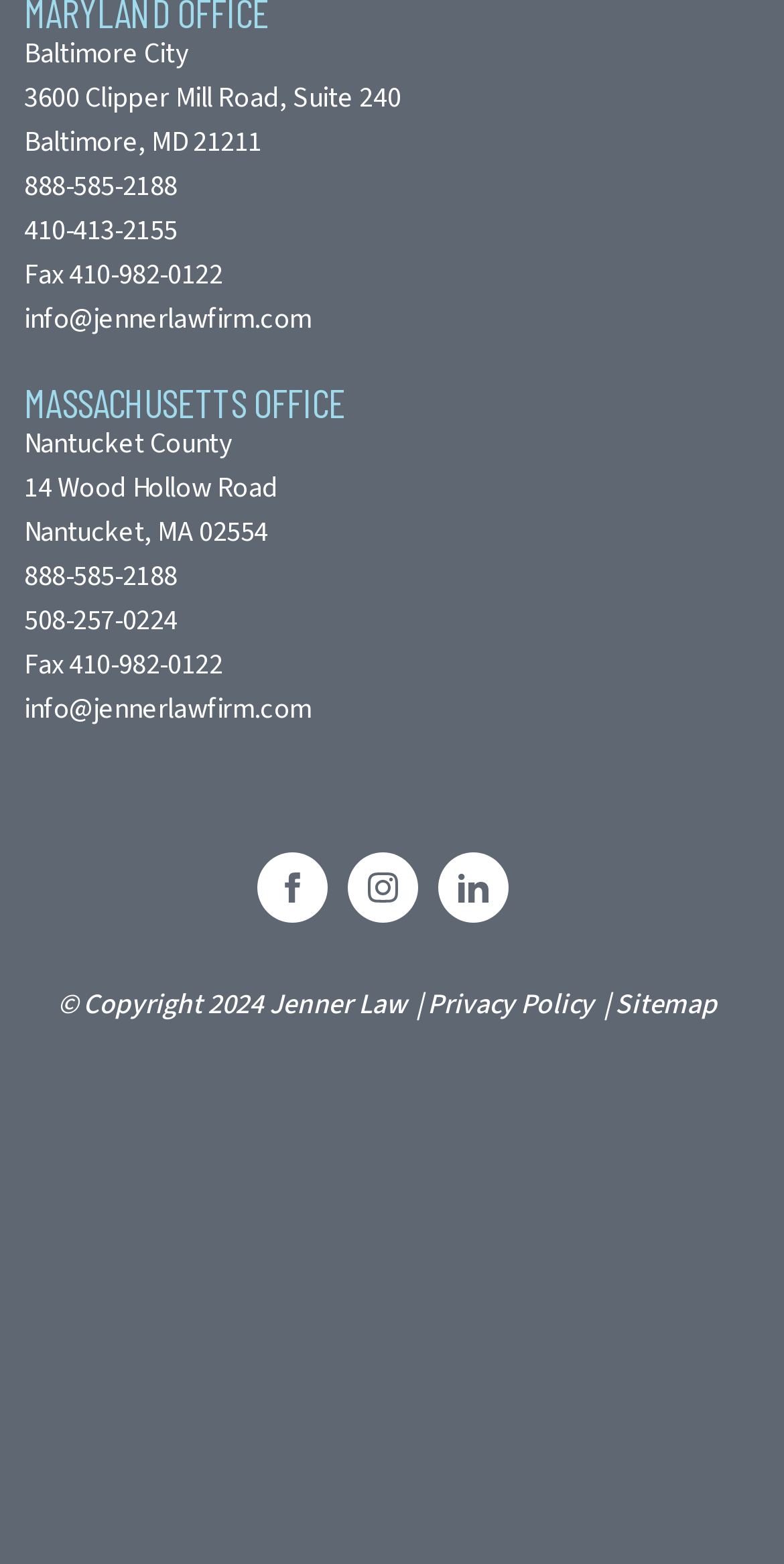Highlight the bounding box coordinates of the region I should click on to meet the following instruction: "Follow the law firm on Facebook".

[0.327, 0.544, 0.417, 0.589]